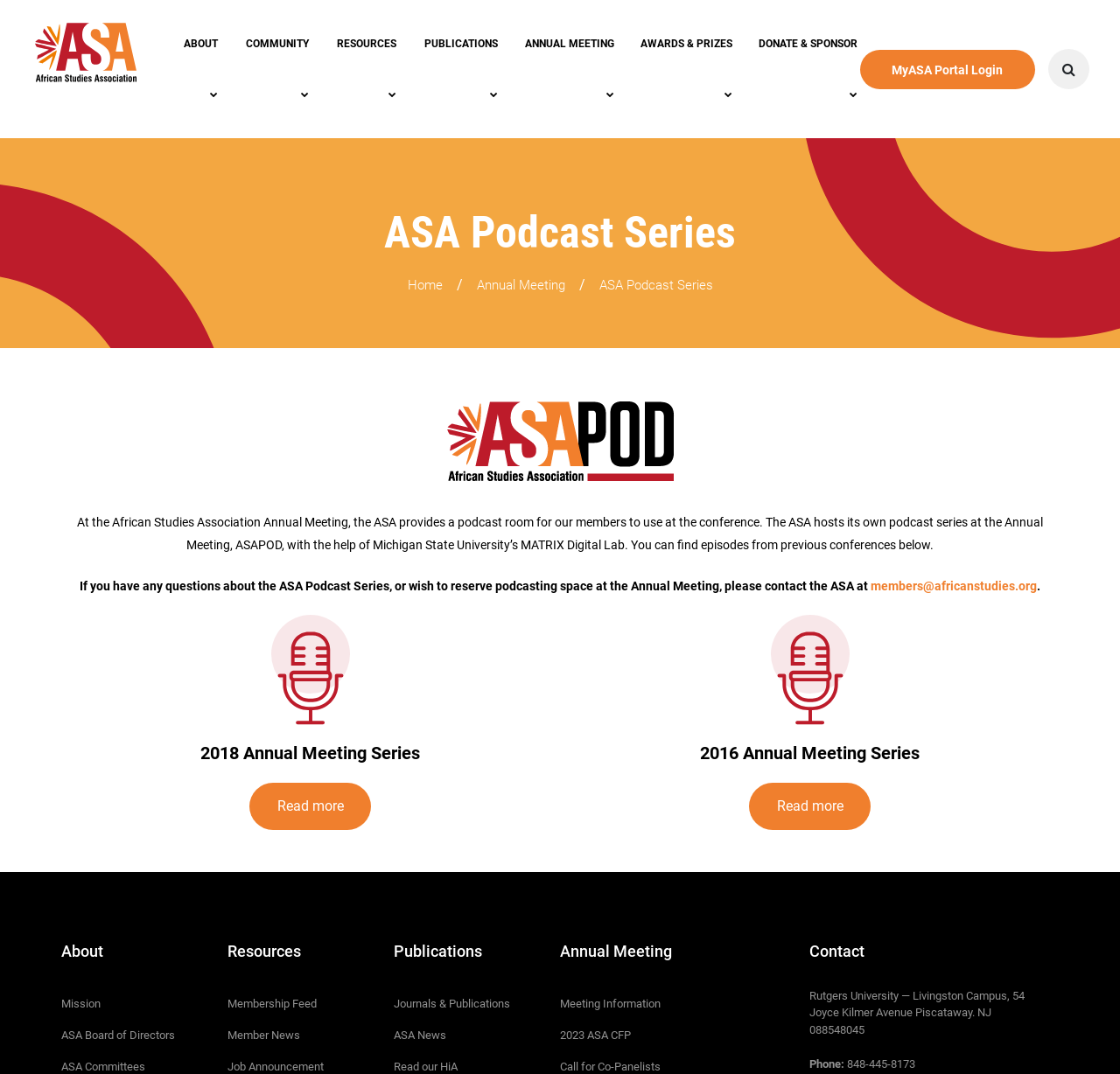Write a detailed summary of the webpage.

The webpage is about the African Studies Association (ASA) Podcast Series. At the top, there is a header section with a logo and a navigation menu consisting of seven links: ABOUT, COMMUNITY, RESOURCES, PUBLICATIONS, ANNUAL MEETING, AWARDS & PRIZES, and DONATE & SPONSOR. Below the header, there is a main content area with a heading "ASA Podcast Series" and a subheading "Home > Annual Meeting > ASA Podcast Series".

The main content area is divided into two sections. The first section describes the ASA Podcast Series, explaining that the ASA provides a podcast room for its members to use at the Annual Meeting and hosts its own podcast series, ASAPOD, with the help of Michigan State University's MATRIX Digital Lab. There is also a paragraph with contact information for inquiries about the ASA Podcast Series.

The second section showcases two podcast series, one from the 2018 Annual Meeting and another from the 2016 Annual Meeting, each with a figure and a "Read more" link. 

At the bottom of the page, there are four columns of links, each with a heading: About, Resources, Publications, and Annual Meeting. The About section has links to the ASA's mission, board of directors, and committees. The Resources section has links to membership feed, member news, and job announcements. The Publications section has links to journals and publications, ASA news, and a newsletter. The Annual Meeting section has links to meeting information, a call for papers, and a call for co-panelists. Finally, there is a contact section with the ASA's address and phone number.